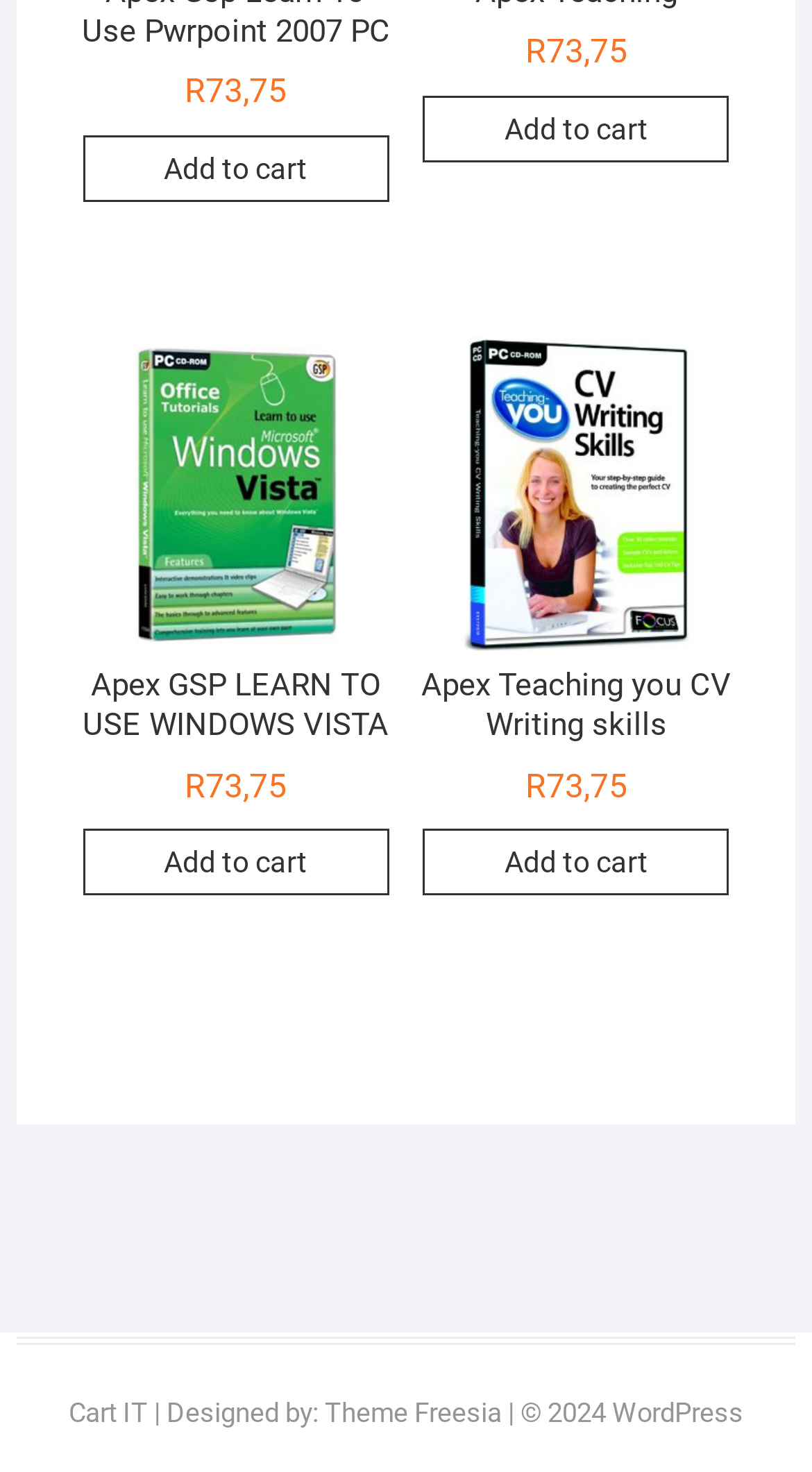Use a single word or phrase to answer the question: 
What is the copyright year?

2024